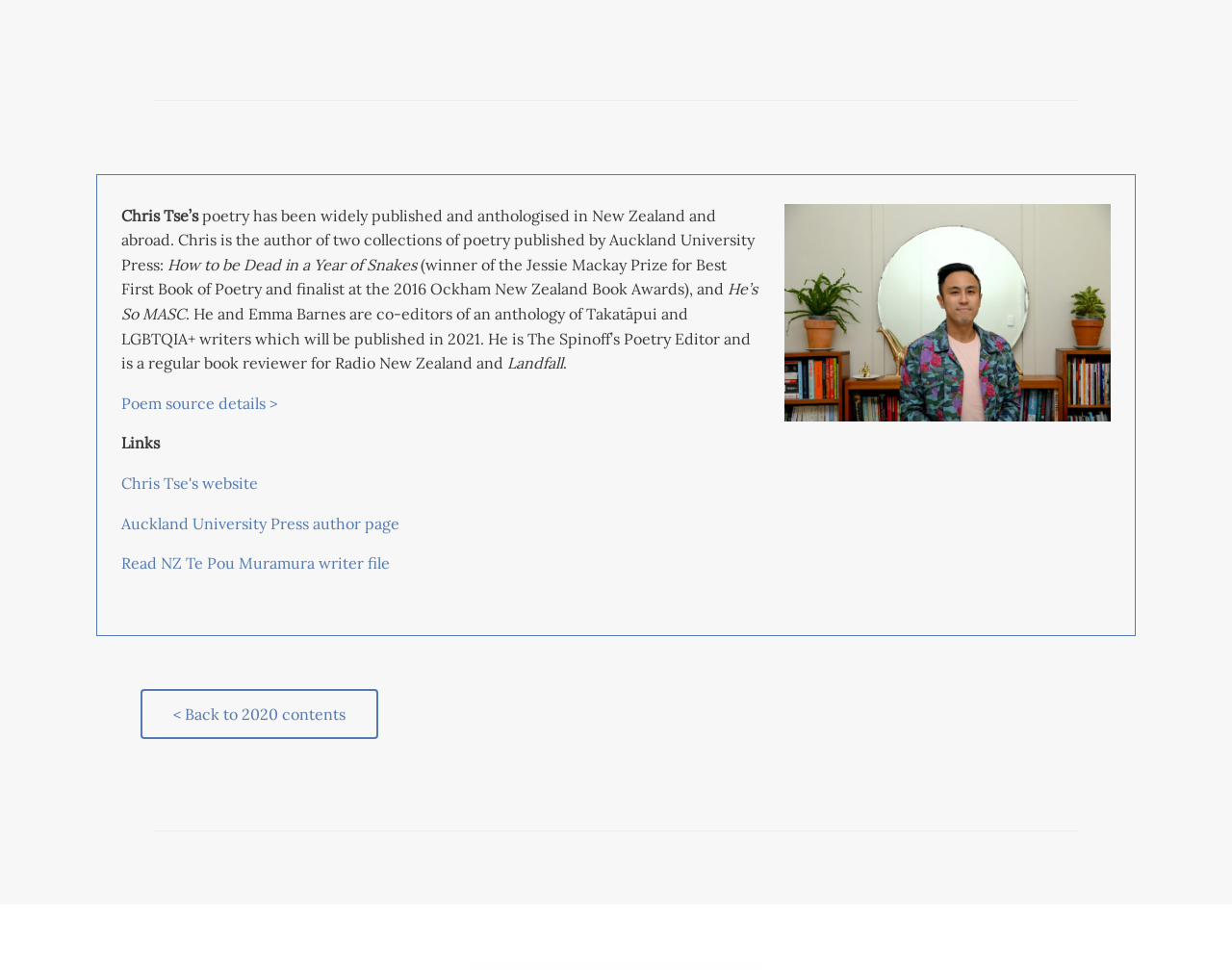Use the details in the image to answer the question thoroughly: 
What is the name of the anthology co-edited by Chris Tse?

The webpage states that Chris Tse and Emma Barnes are co-editors of an anthology of Takatāpui and LGBTQIA+ writers, which will be published in 2021.